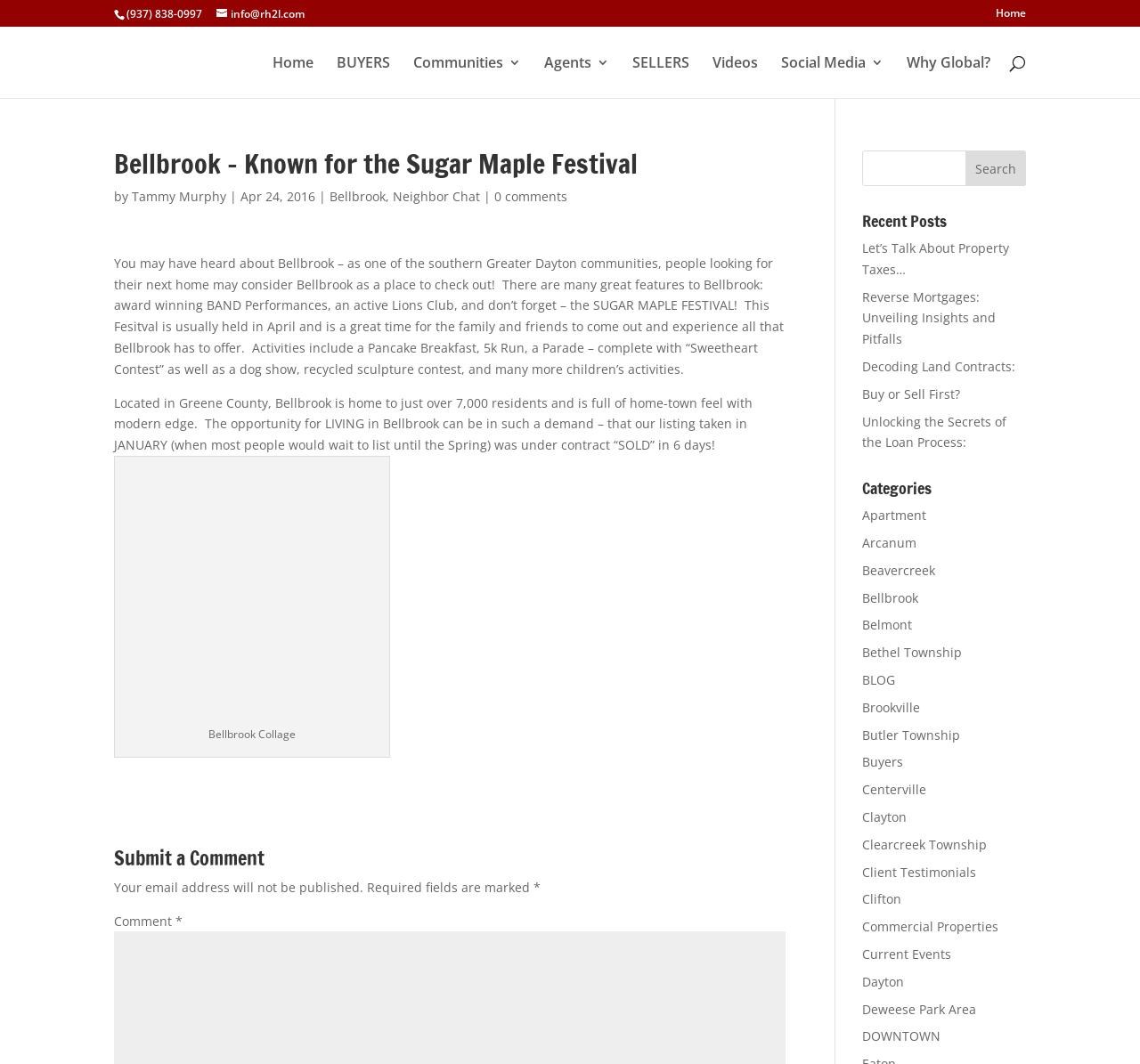Ascertain the bounding box coordinates for the UI element detailed here: "Bethel Township". The coordinates should be provided as [left, top, right, bottom] with each value being a float between 0 and 1.

[0.756, 0.605, 0.844, 0.621]